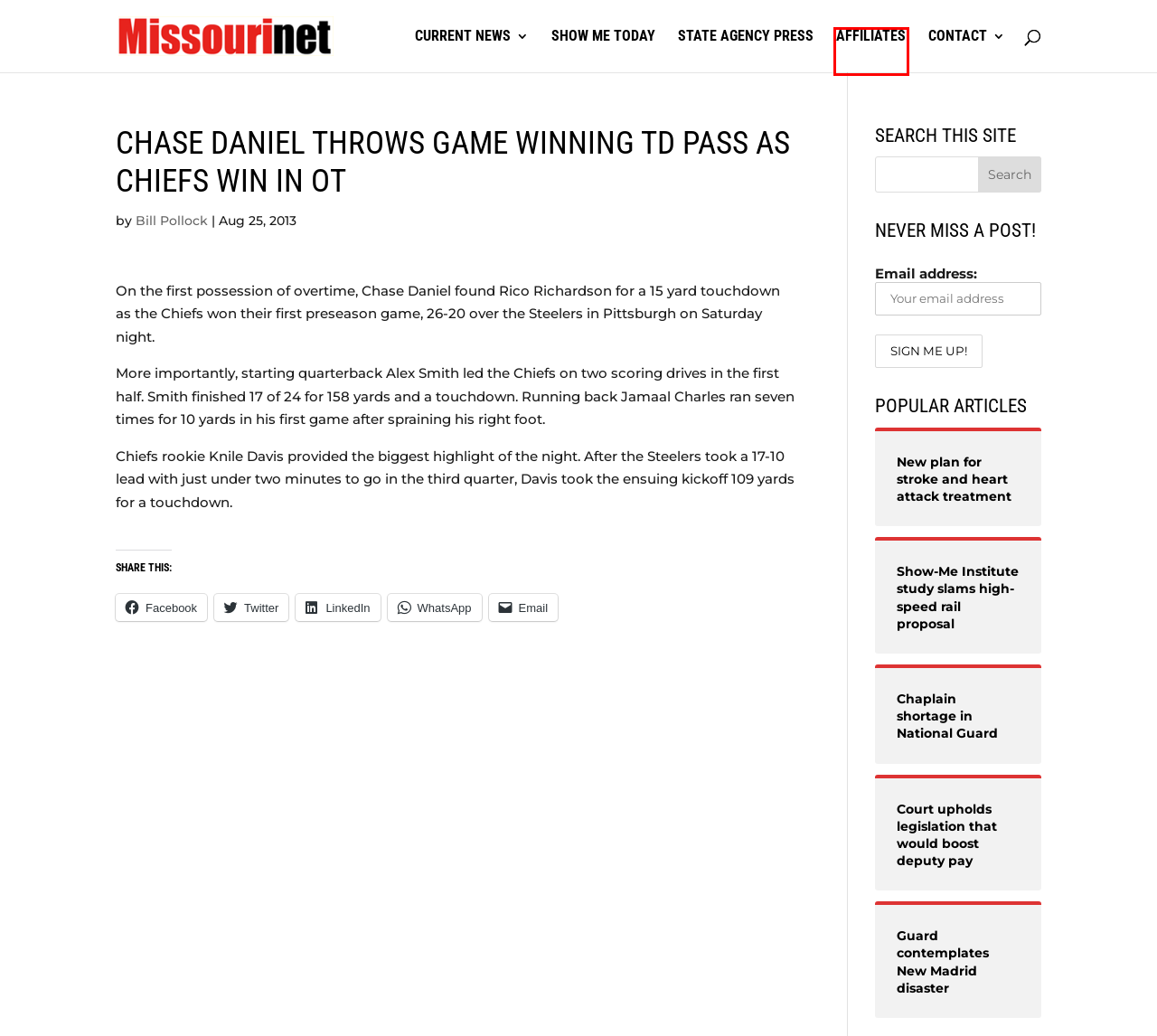You have a screenshot of a webpage with a red rectangle bounding box. Identify the best webpage description that corresponds to the new webpage after clicking the element within the red bounding box. Here are the candidates:
A. Missourinet : A Division of Learfield
B. Guard contemplates New Madrid disaster - Missourinet
C. Court upholds legislation that would boost deputy pay - Missourinet
D. State Agency Press Releases - Missourinet
E. Show-Me Institute study slams high-speed rail proposal - Missourinet
F. Bill Pollock, Author at Missourinet
G. Affiliates - Missourinet
H. New plan for stroke and heart attack treatment - Missourinet

G